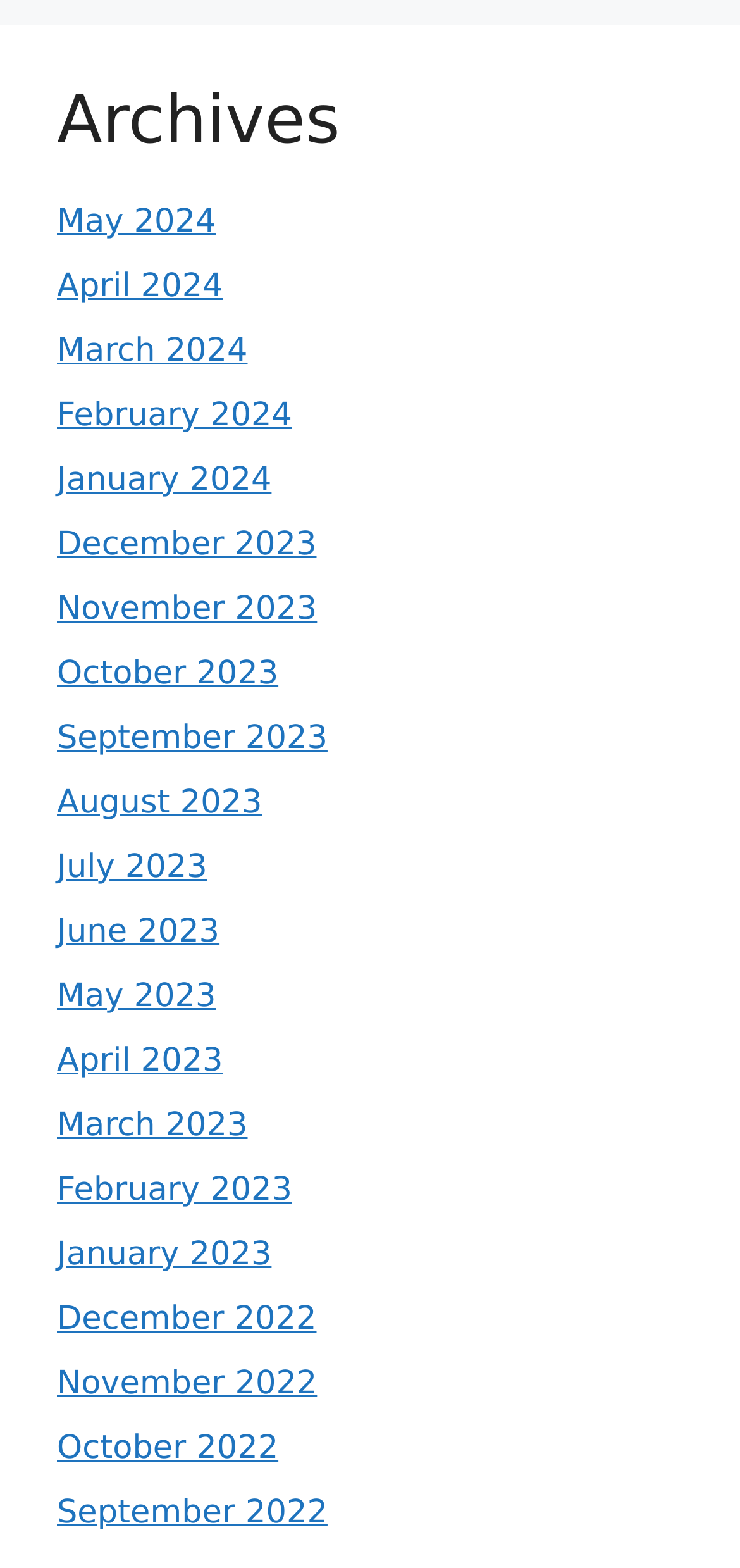Select the bounding box coordinates of the element I need to click to carry out the following instruction: "browse archives for January 2022".

[0.077, 0.788, 0.367, 0.812]